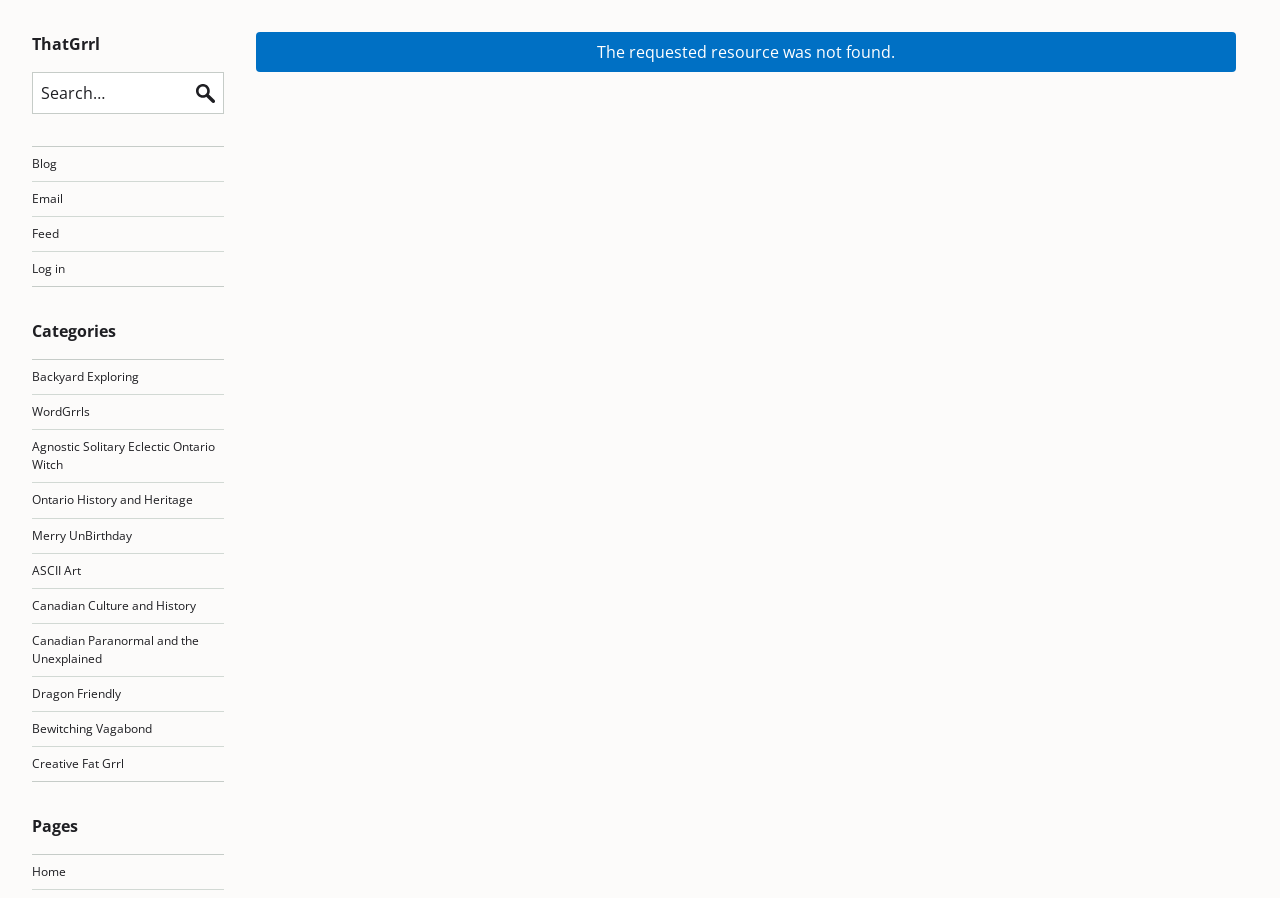Determine the bounding box coordinates of the clickable region to carry out the instruction: "View Categories".

[0.025, 0.356, 0.175, 0.382]